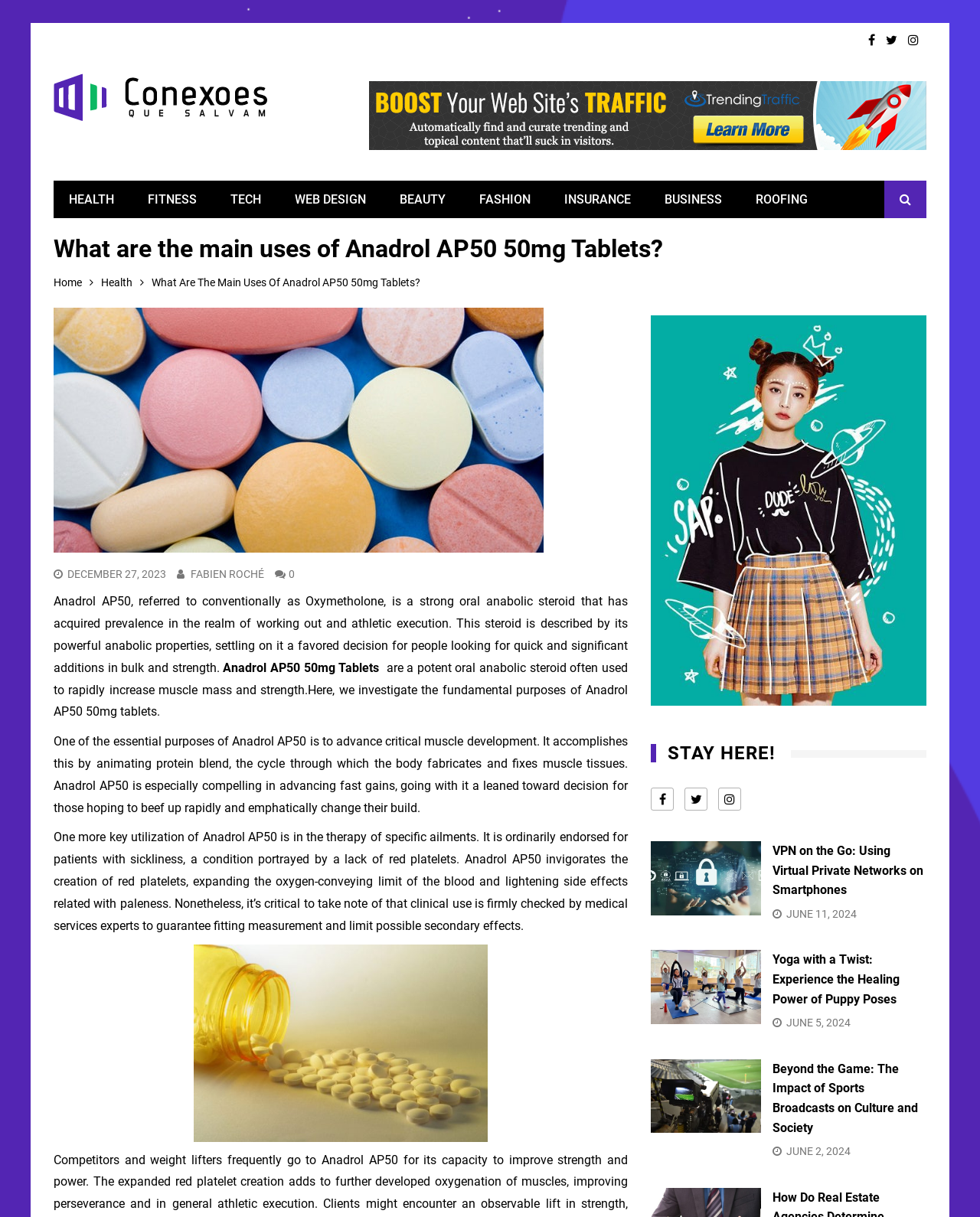Using the information shown in the image, answer the question with as much detail as possible: What is the condition that Anadrol AP50 is prescribed for?

The webpage mentions that Anadrol AP50 is prescribed for patients with anemia, a condition characterized by a lack of red blood cells, and it helps to increase the oxygen-carrying capacity of the blood and alleviate symptoms related to anemia.